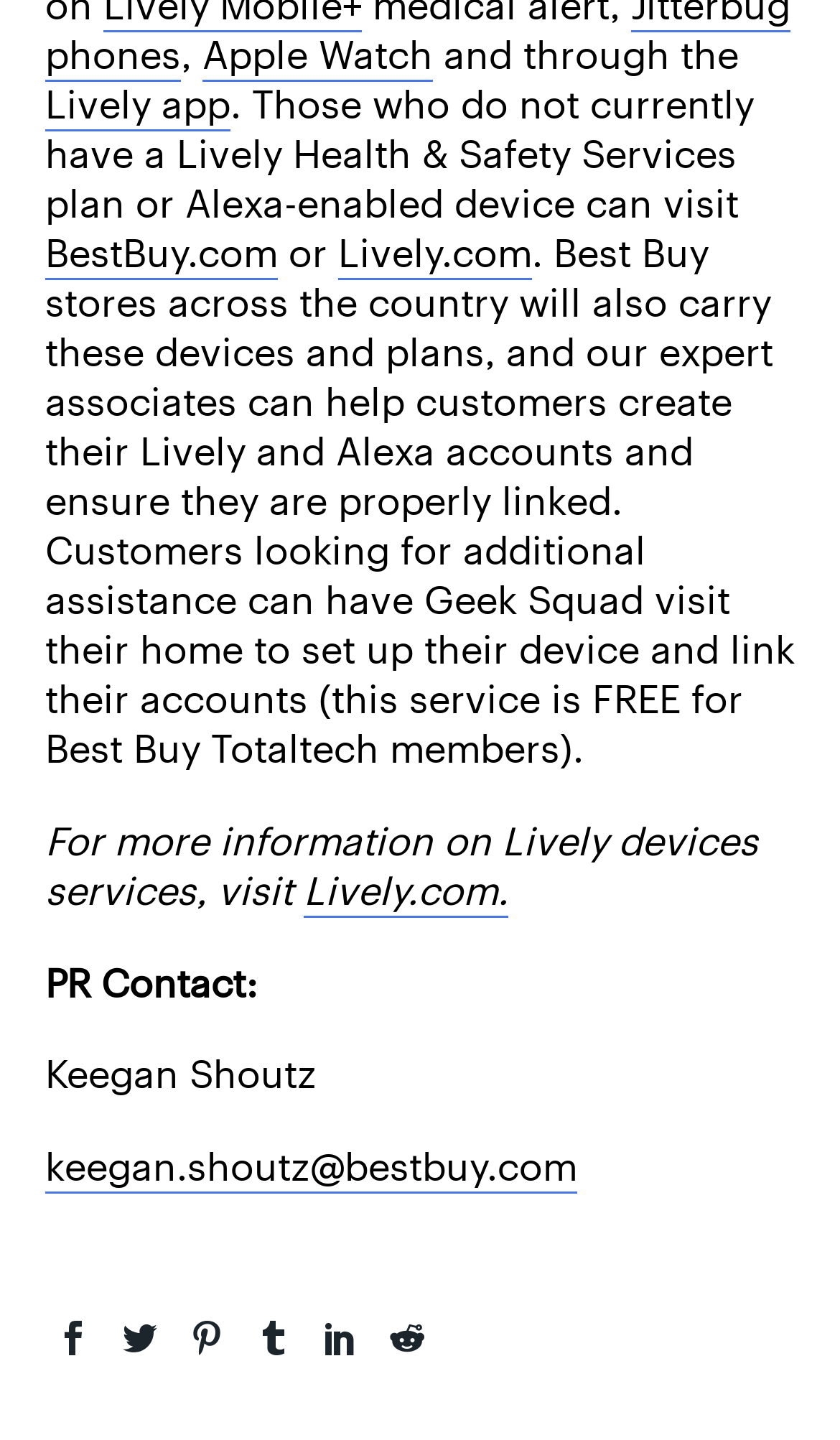Answer the following in one word or a short phrase: 
What is the name of the app mentioned?

Lively app